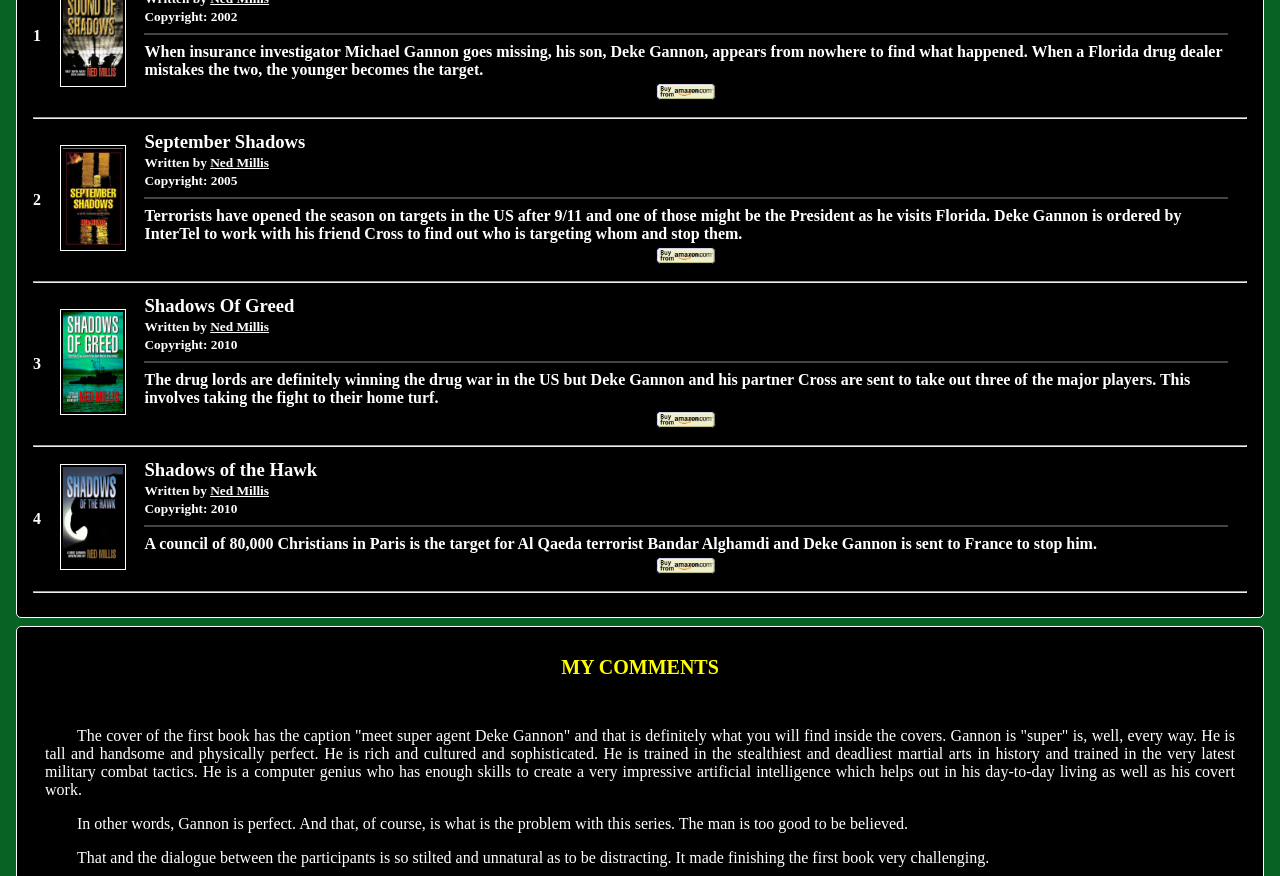Find the bounding box coordinates of the clickable region needed to perform the following instruction: "Click on 'buy from Amazon'". The coordinates should be provided as four float numbers between 0 and 1, i.e., [left, top, right, bottom].

[0.513, 0.099, 0.56, 0.118]